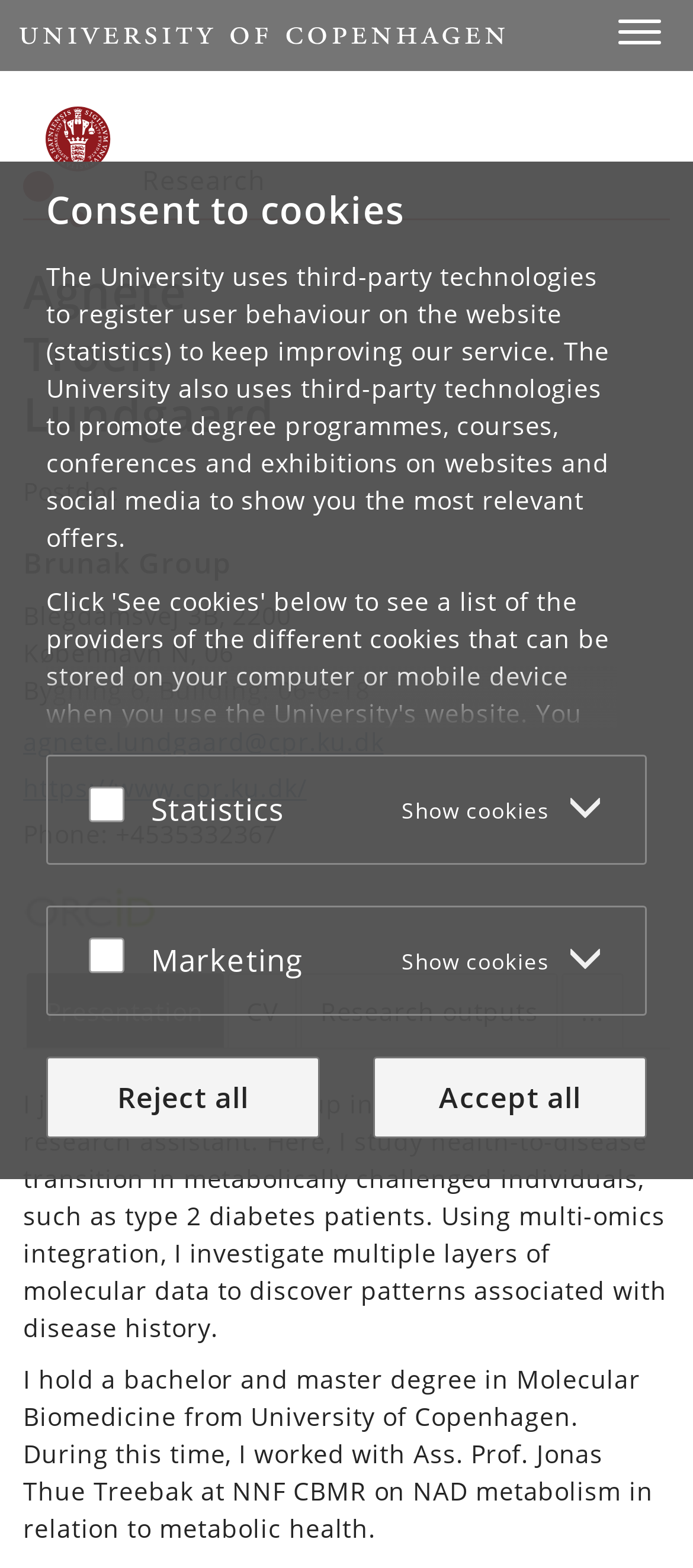What is Agnete Troen Lundgaard's research focus?
Answer with a single word or phrase by referring to the visual content.

Health-to-disease transition